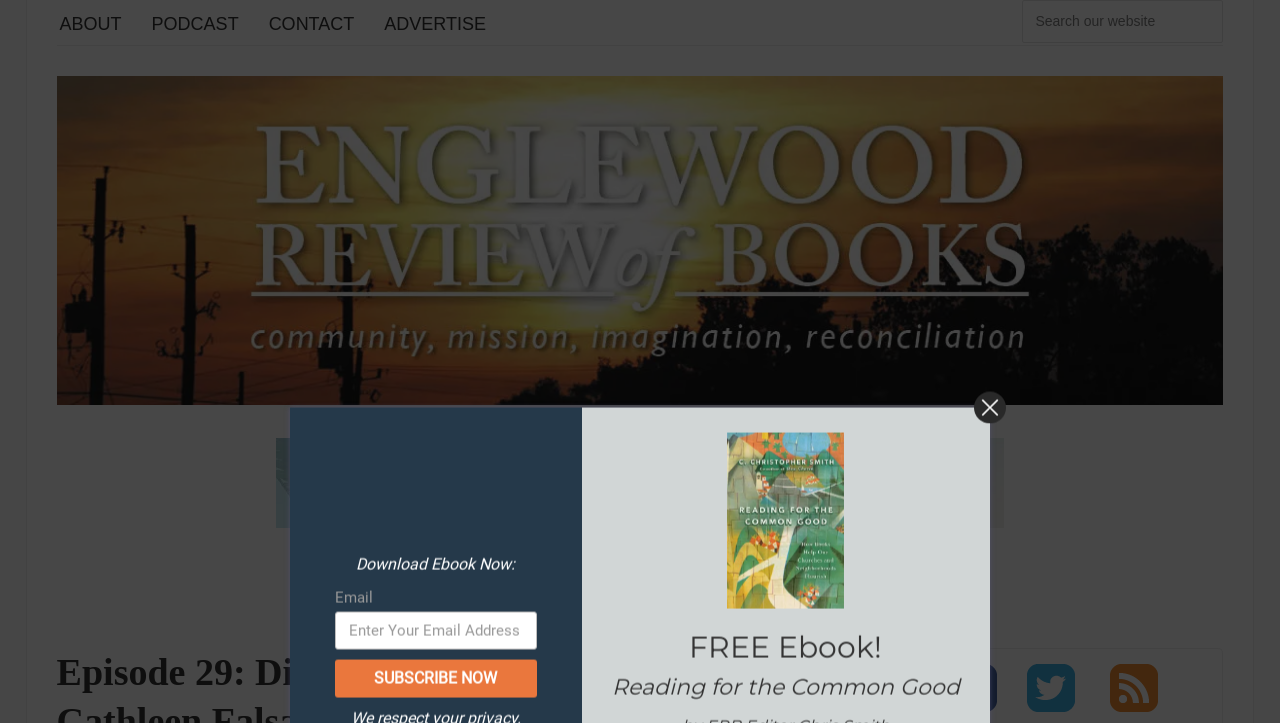What is the name of the podcast? Using the information from the screenshot, answer with a single word or phrase.

Episode 29